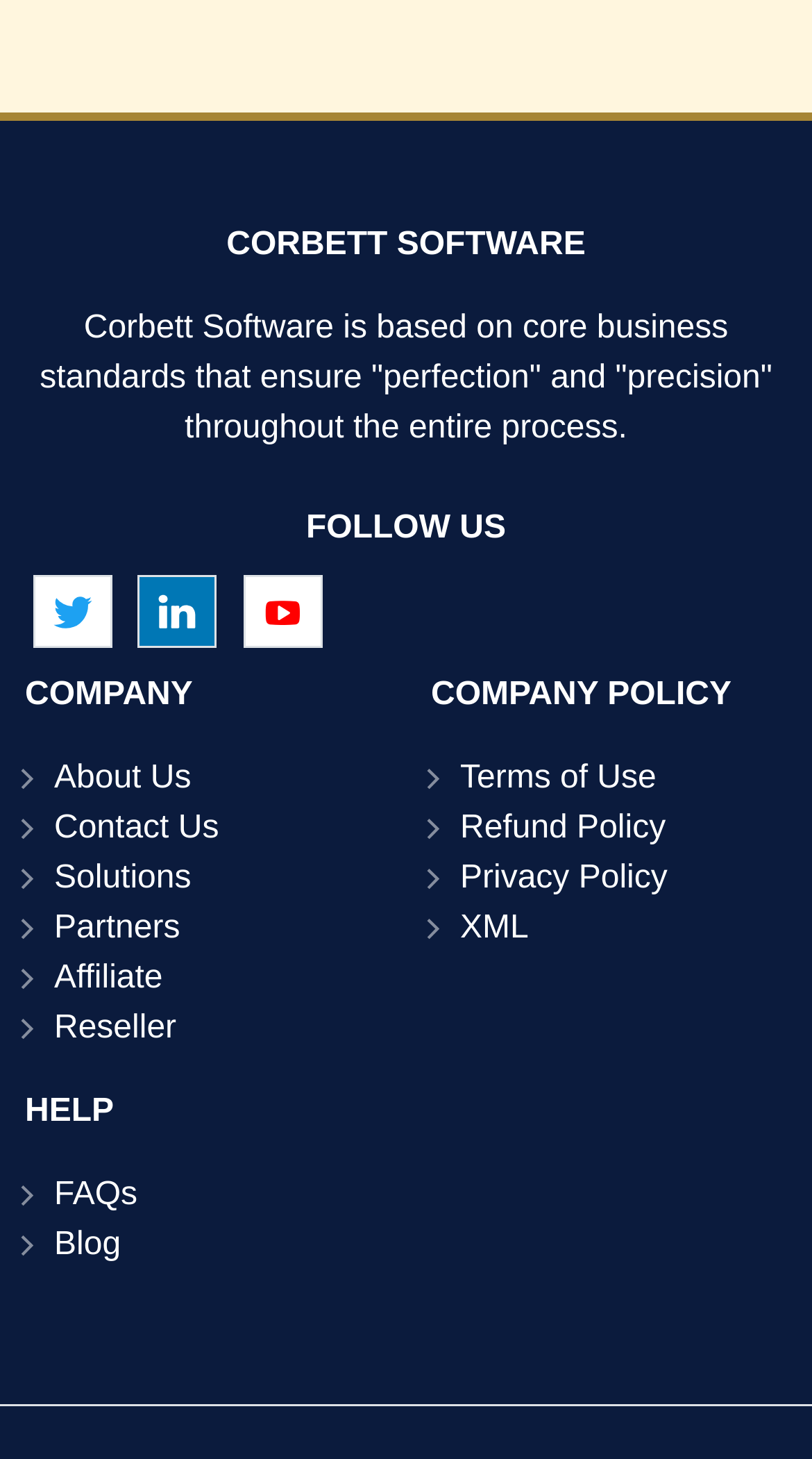Locate the bounding box coordinates of the area to click to fulfill this instruction: "Watch Corbett Software on Youtube". The bounding box should be presented as four float numbers between 0 and 1, in the order [left, top, right, bottom].

[0.3, 0.394, 0.397, 0.444]